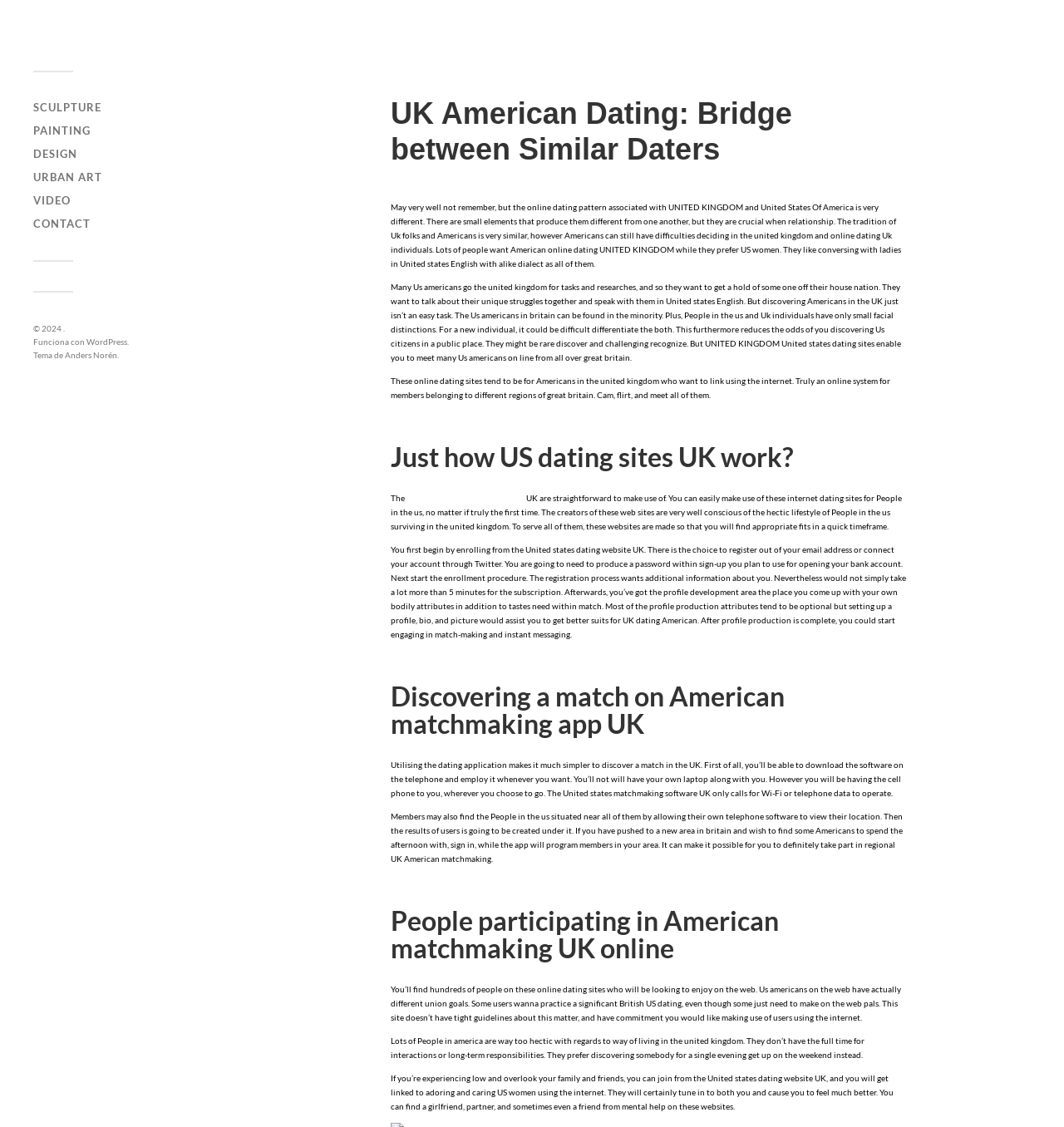Locate the UI element described by Design and provide its bounding box coordinates. Use the format (top-left x, top-left y, bottom-right x, bottom-right y) with all values as floating point numbers between 0 and 1.

[0.031, 0.13, 0.073, 0.142]